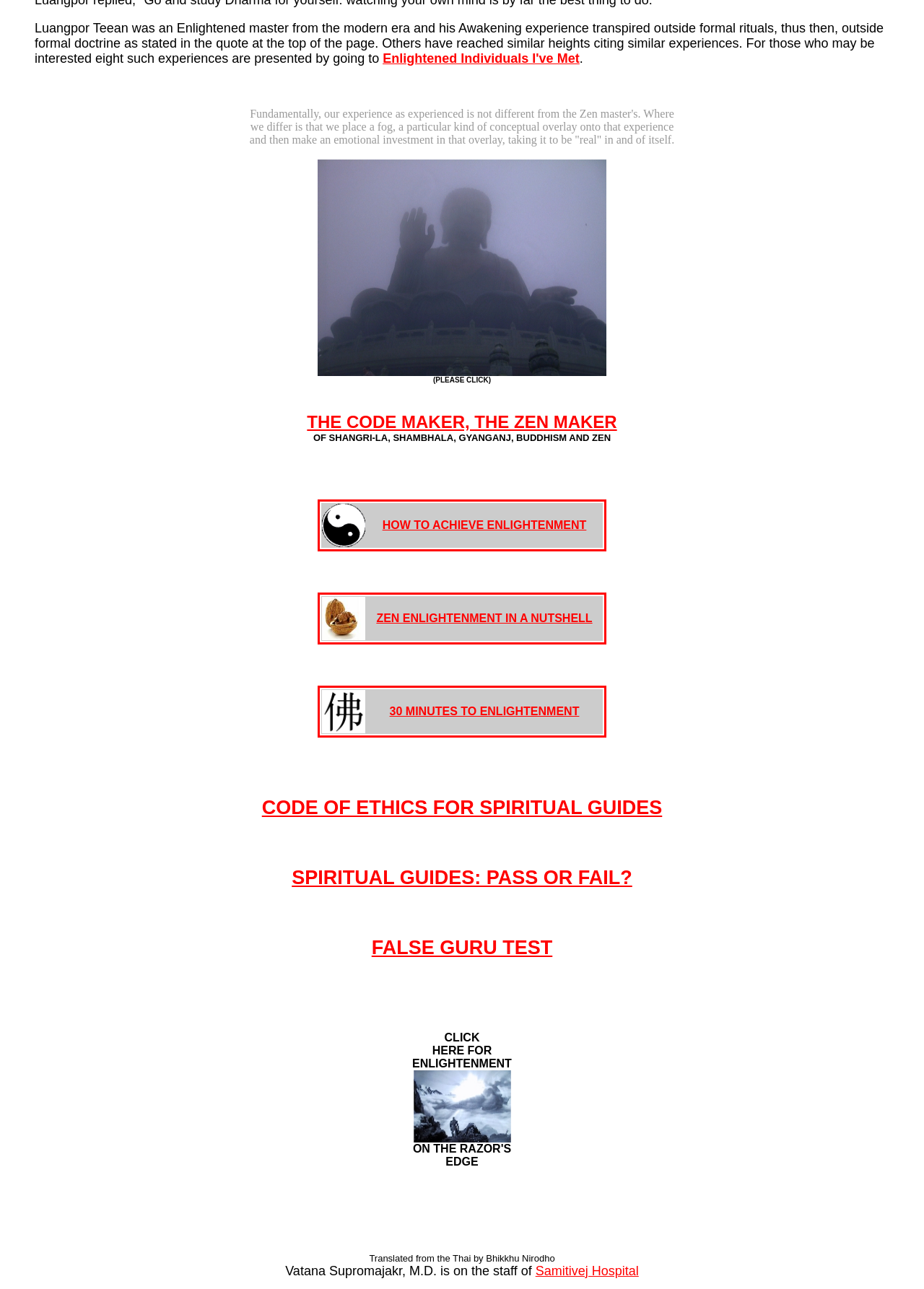How many tables are there on the webpage?
Identify the answer in the screenshot and reply with a single word or phrase.

4